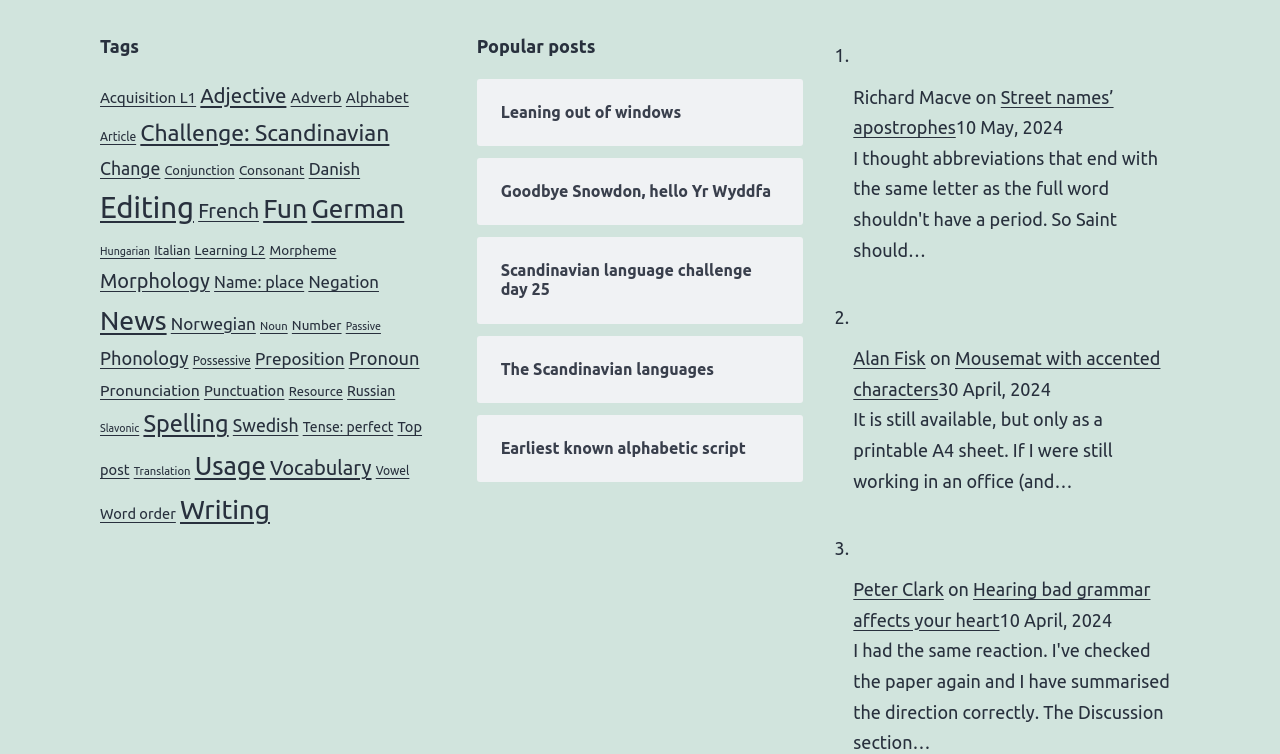Give a succinct answer to this question in a single word or phrase: 
Who is the author of the first article?

Richard Macve